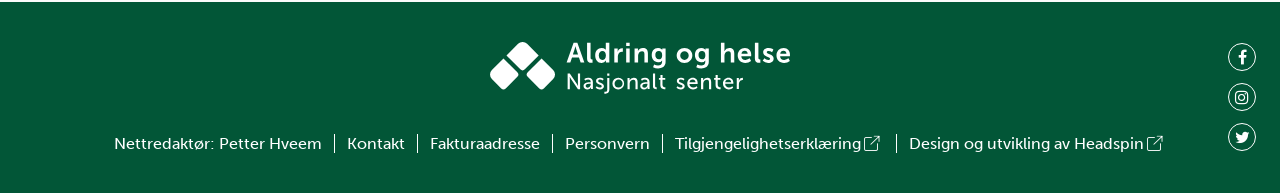Extract the bounding box for the UI element that matches this description: "Petter Hveem".

[0.171, 0.692, 0.252, 0.79]